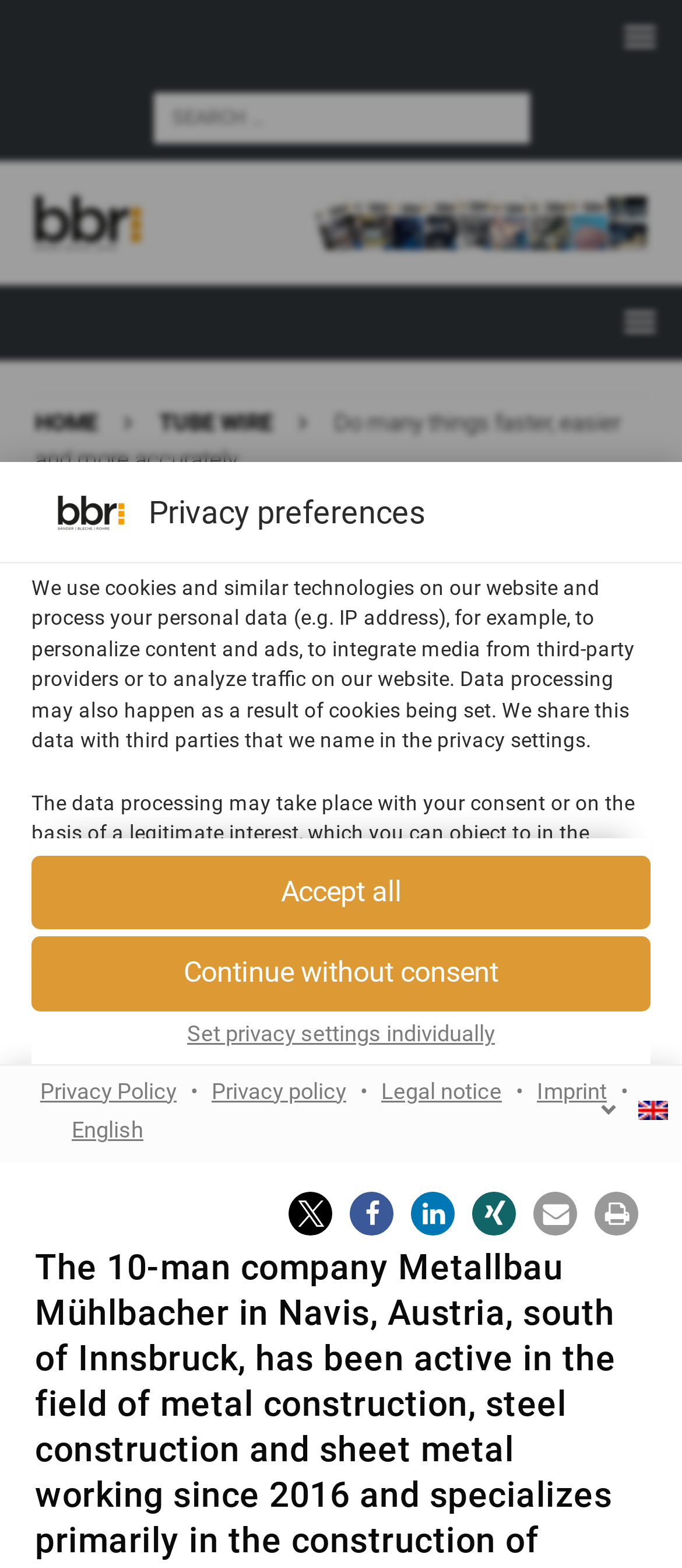Please find the main title text of this webpage.

Do many things faster, easier and more accurately